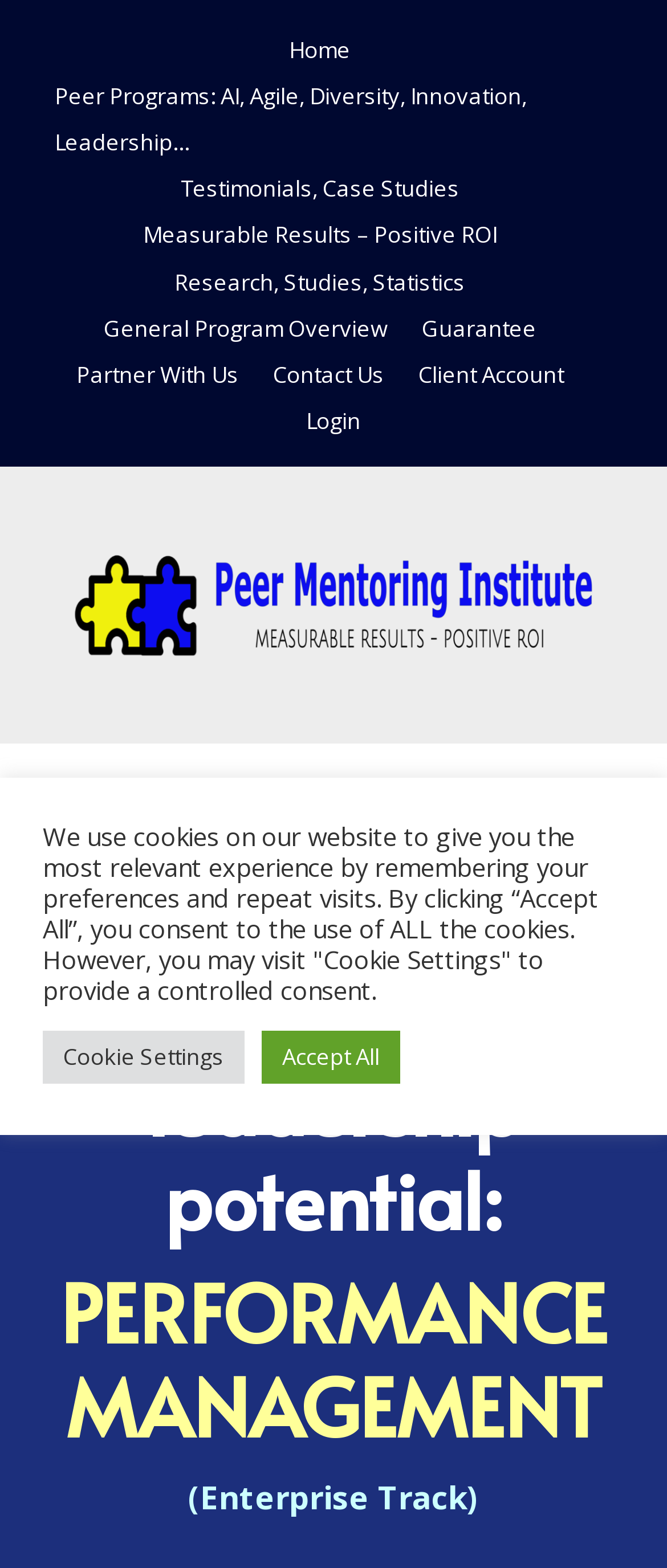Please identify the bounding box coordinates of the element's region that I should click in order to complete the following instruction: "learn about general program overview". The bounding box coordinates consist of four float numbers between 0 and 1, i.e., [left, top, right, bottom].

[0.155, 0.199, 0.581, 0.219]